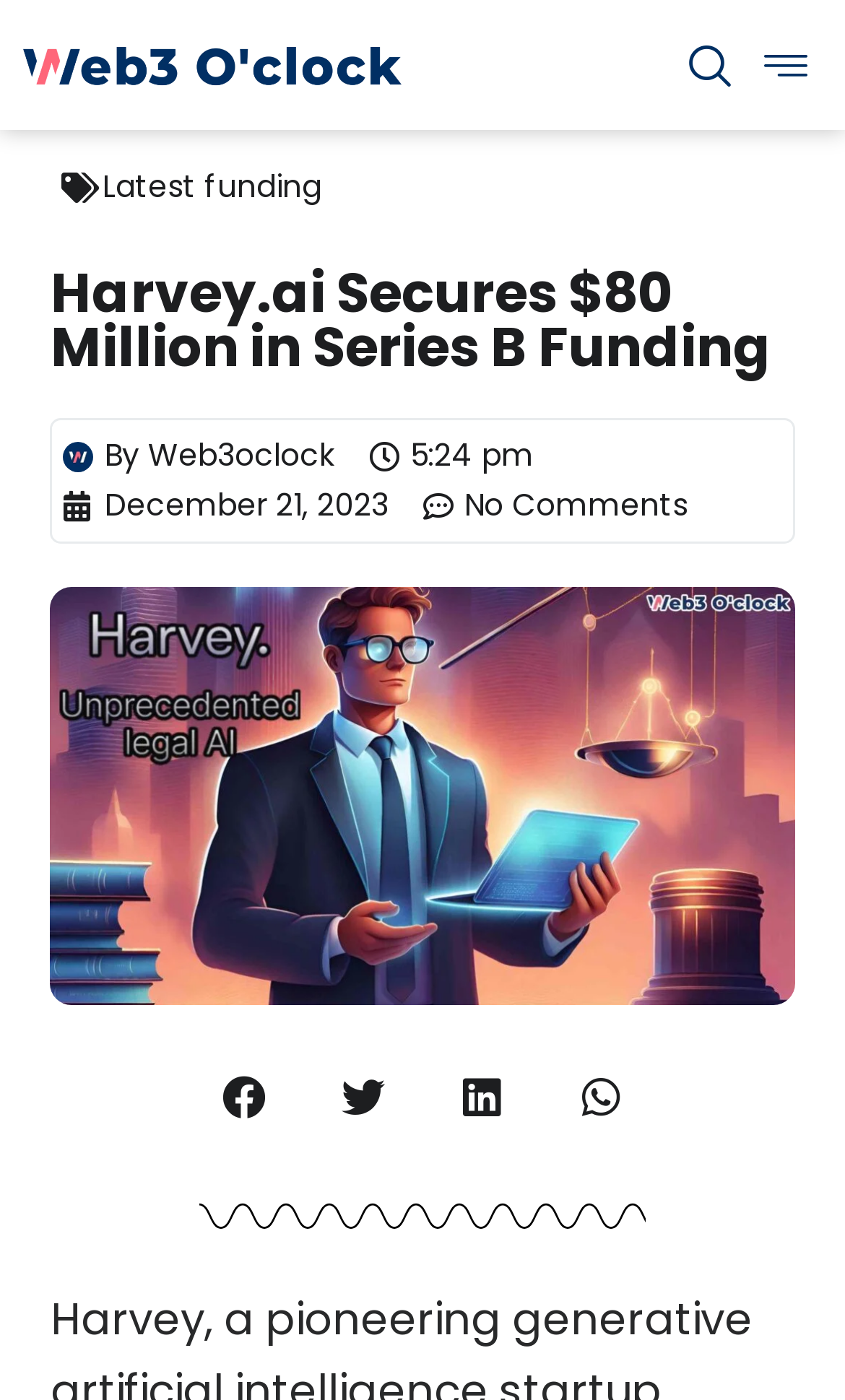Describe all the key features of the webpage in detail.

The webpage appears to be an article about Harvey.ai securing $80 million in Series B funding. At the top left, there is a "Skip to content" link. Below it, there are three social media links, likely for navigation or account access. 

The main content starts with a heading that reads "Harvey.ai Secures $80 Million in Series B Funding". Below the heading, there is a link to "Web3oclock By Web3oclock", accompanied by a small Web3oclock logo. To the right of the link, there is a timestamp "5:24 pm" and a date "December 21, 2023". Further to the right, there is a "No Comments" link.

Below these elements, there is a large figure that takes up most of the width, containing an image with the caption "Harvey Secures $80 Million by Web3 O'clock". 

At the bottom of the page, there are four social media sharing buttons, aligned horizontally, for Facebook, Twitter, LinkedIn, and WhatsApp.